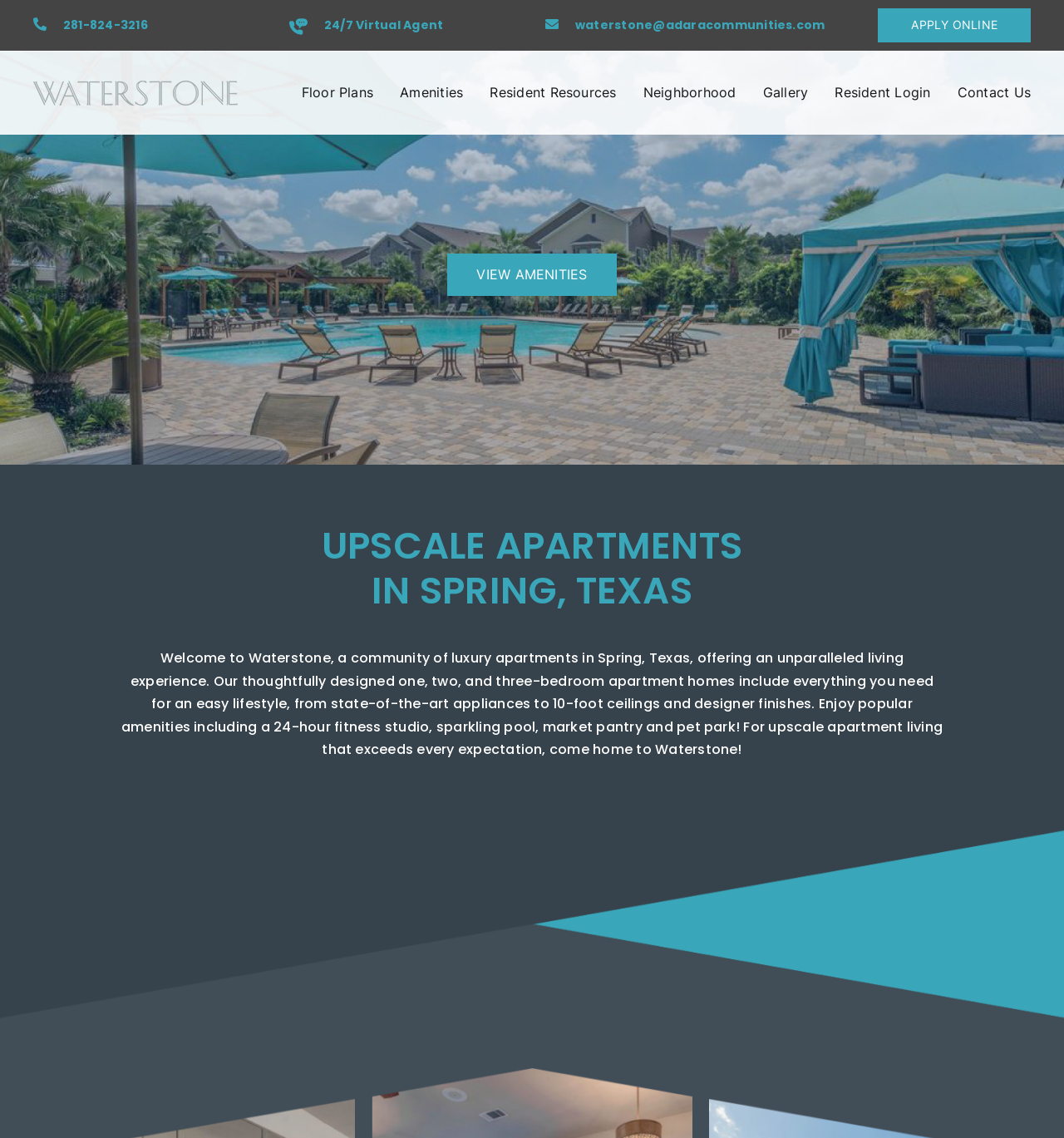Respond concisely with one word or phrase to the following query:
How many links are there in the navigation menu?

8